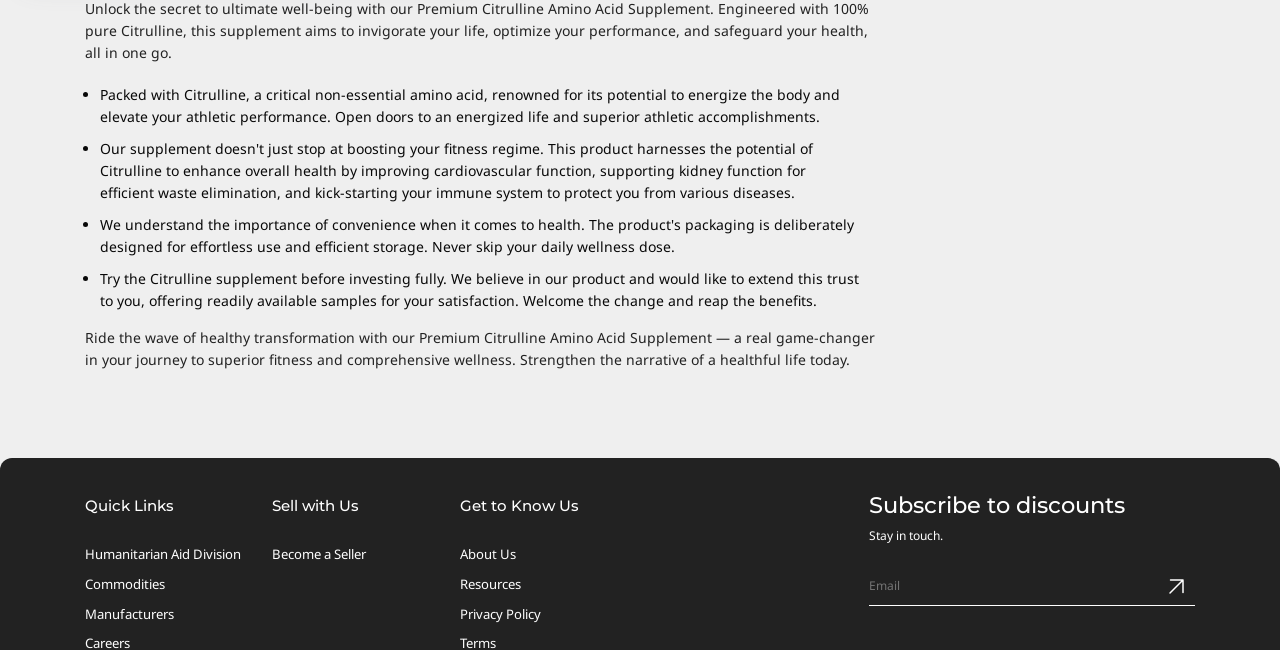Identify the bounding box coordinates of the section that should be clicked to achieve the task described: "Subscribe to the newsletter".

[0.904, 0.873, 0.934, 0.93]